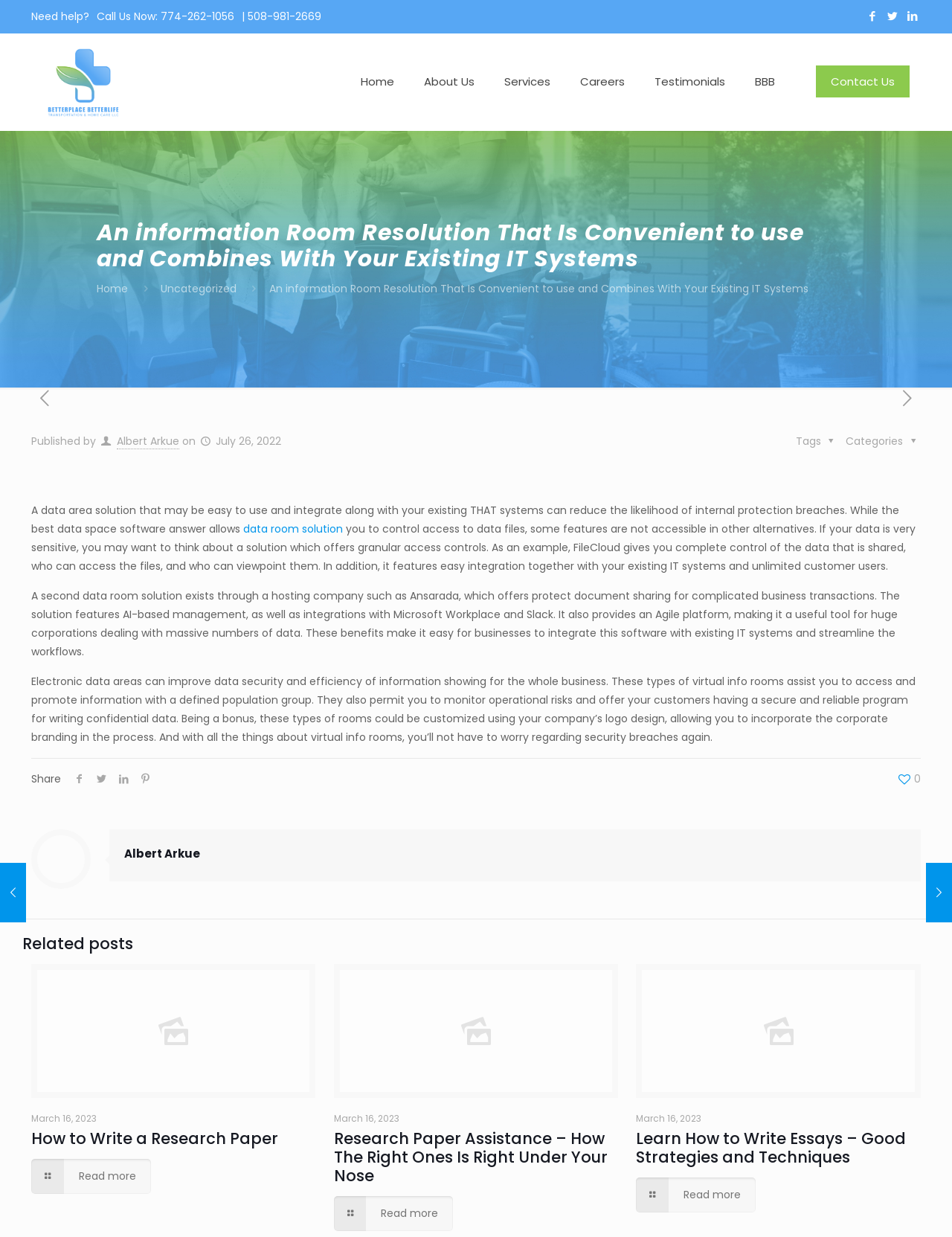Determine the bounding box coordinates of the area to click in order to meet this instruction: "Call the customer support".

[0.102, 0.007, 0.246, 0.019]